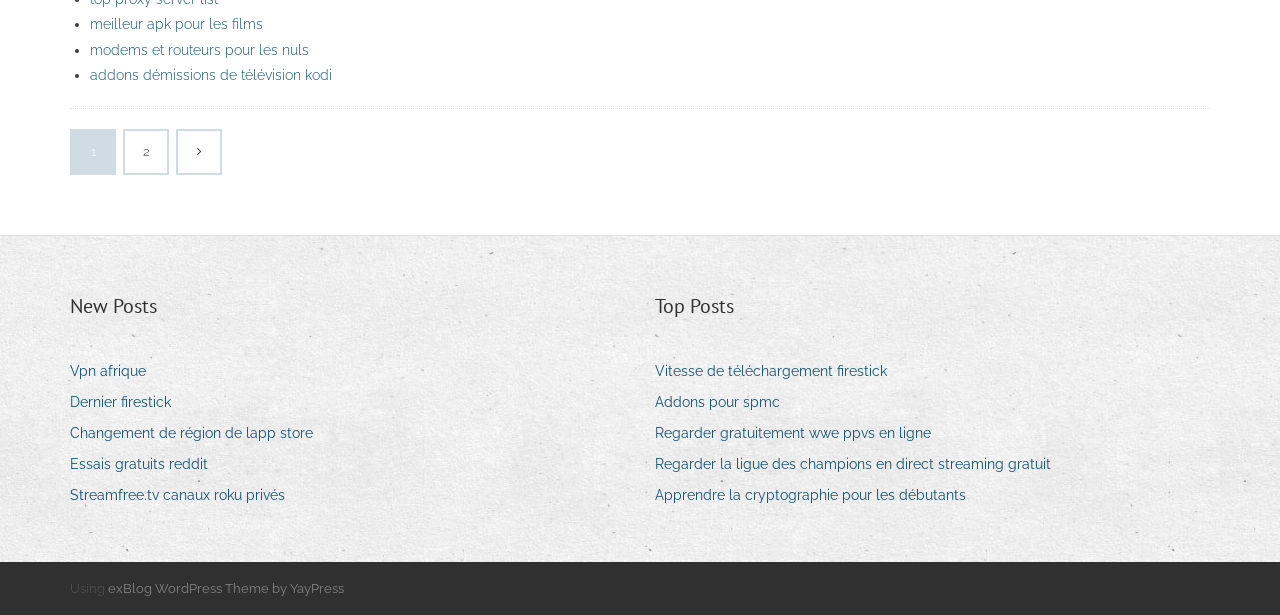Identify the bounding box coordinates for the UI element described as follows: Dernier firestick. Use the format (top-left x, top-left y, bottom-right x, bottom-right y) and ensure all values are floating point numbers between 0 and 1.

[0.055, 0.632, 0.145, 0.676]